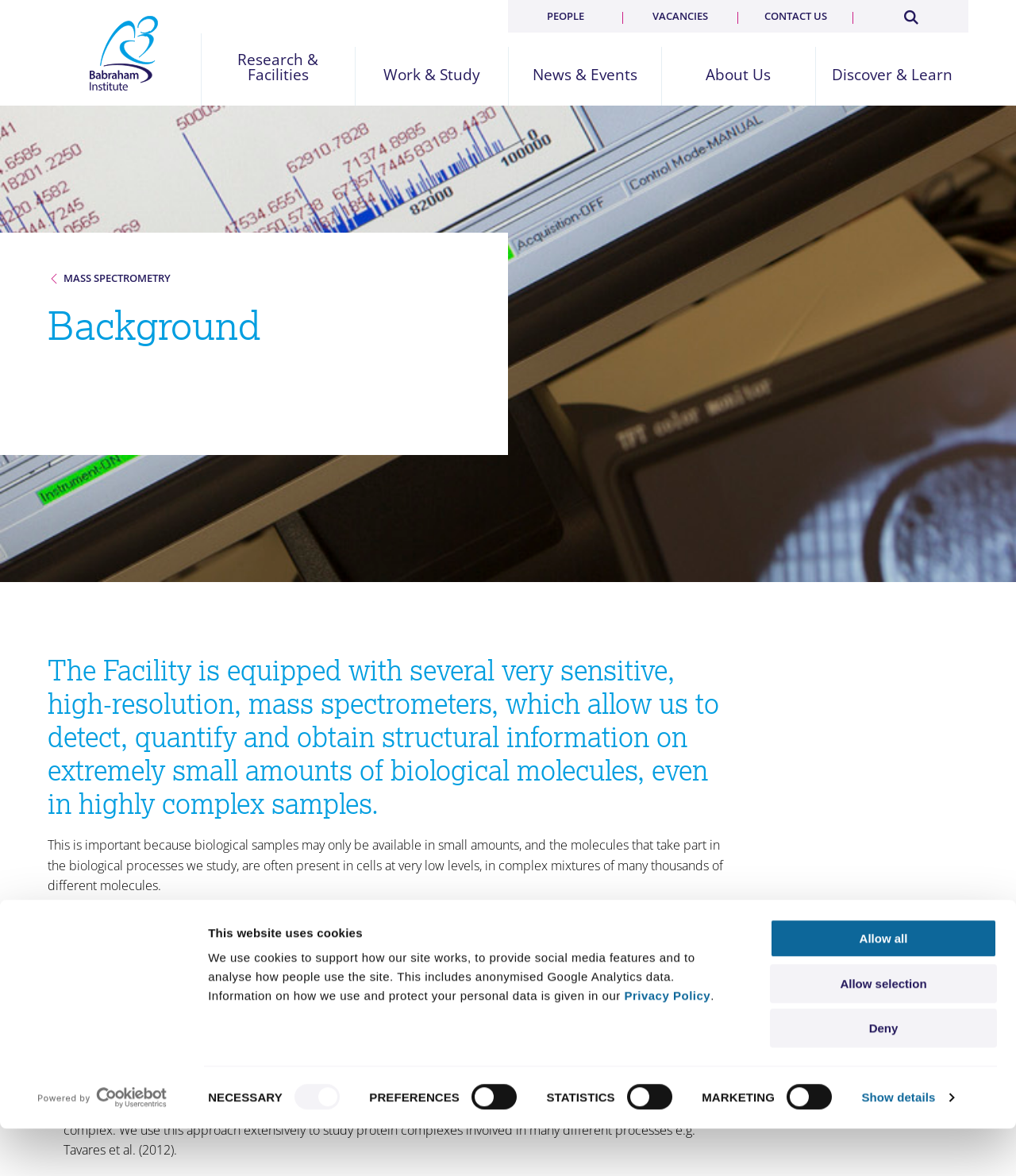Using the provided element description "Powered by Cookiebot", determine the bounding box coordinates of the UI element.

[0.032, 0.828, 0.169, 0.848]